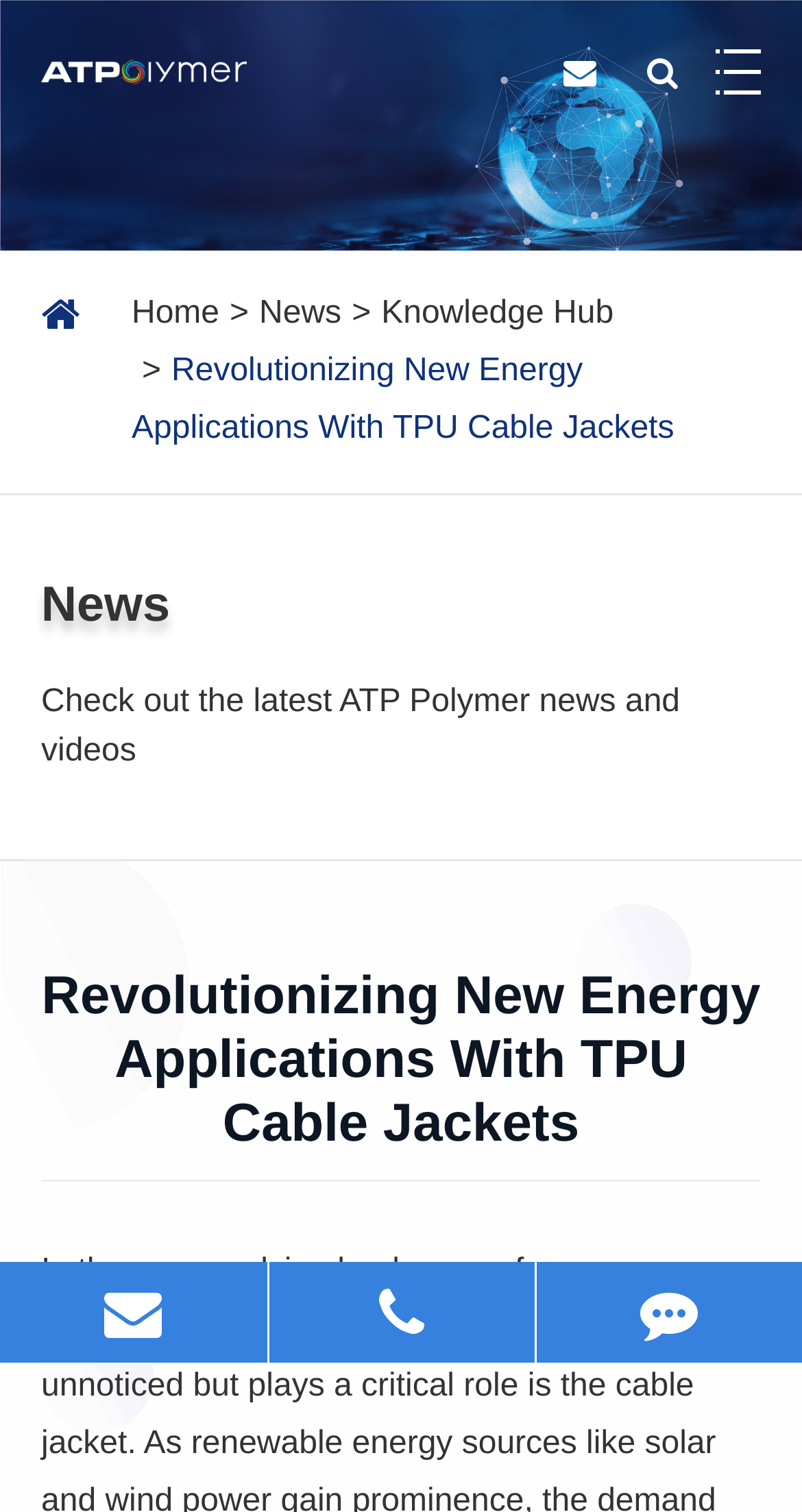Please find the bounding box coordinates of the element that must be clicked to perform the given instruction: "Read the latest news". The coordinates should be four float numbers from 0 to 1, i.e., [left, top, right, bottom].

[0.323, 0.196, 0.426, 0.219]